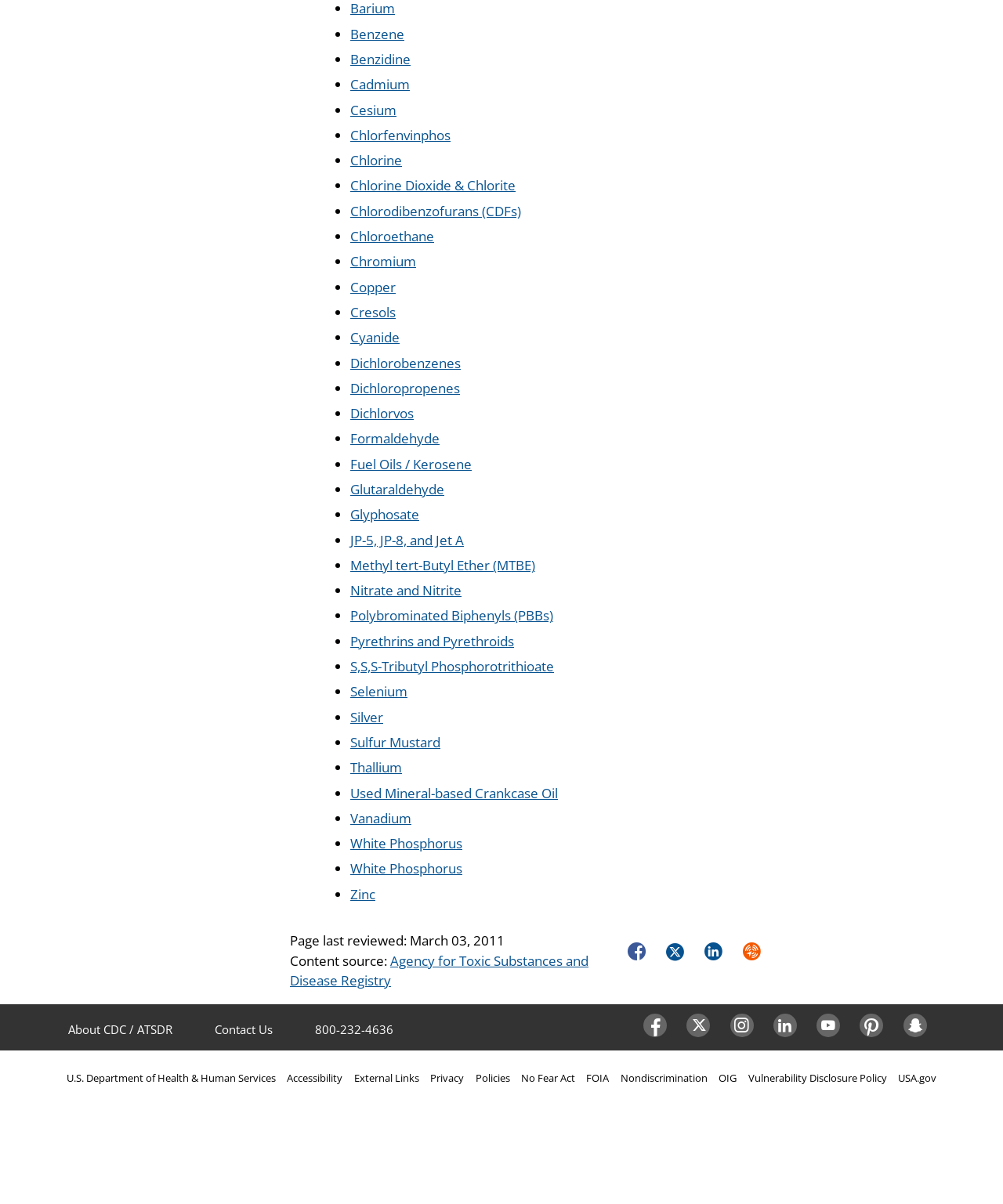Identify the bounding box coordinates for the region of the element that should be clicked to carry out the instruction: "Click on Zinc". The bounding box coordinates should be four float numbers between 0 and 1, i.e., [left, top, right, bottom].

[0.349, 0.735, 0.374, 0.75]